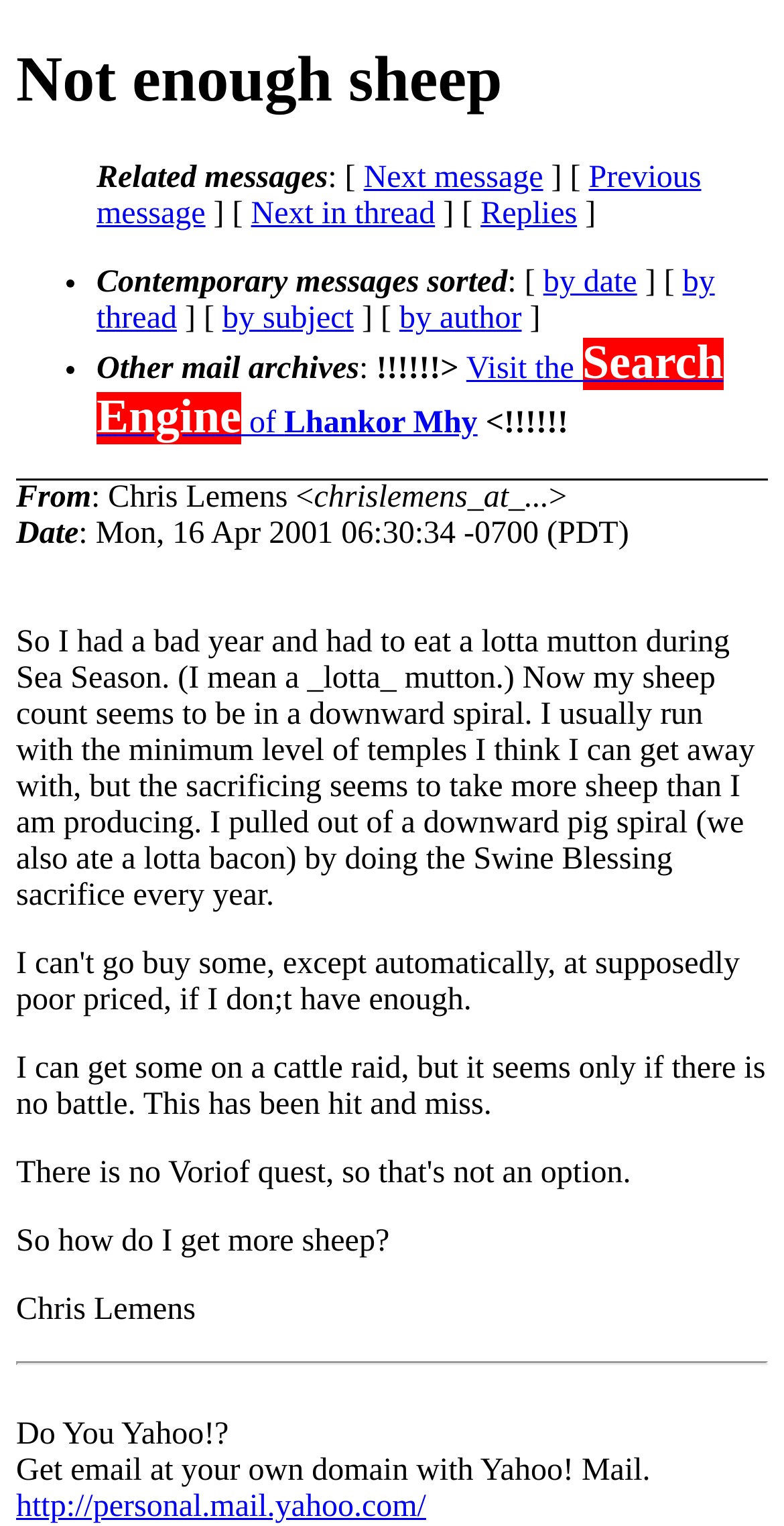Identify the main heading from the webpage and provide its text content.

Not enough sheep